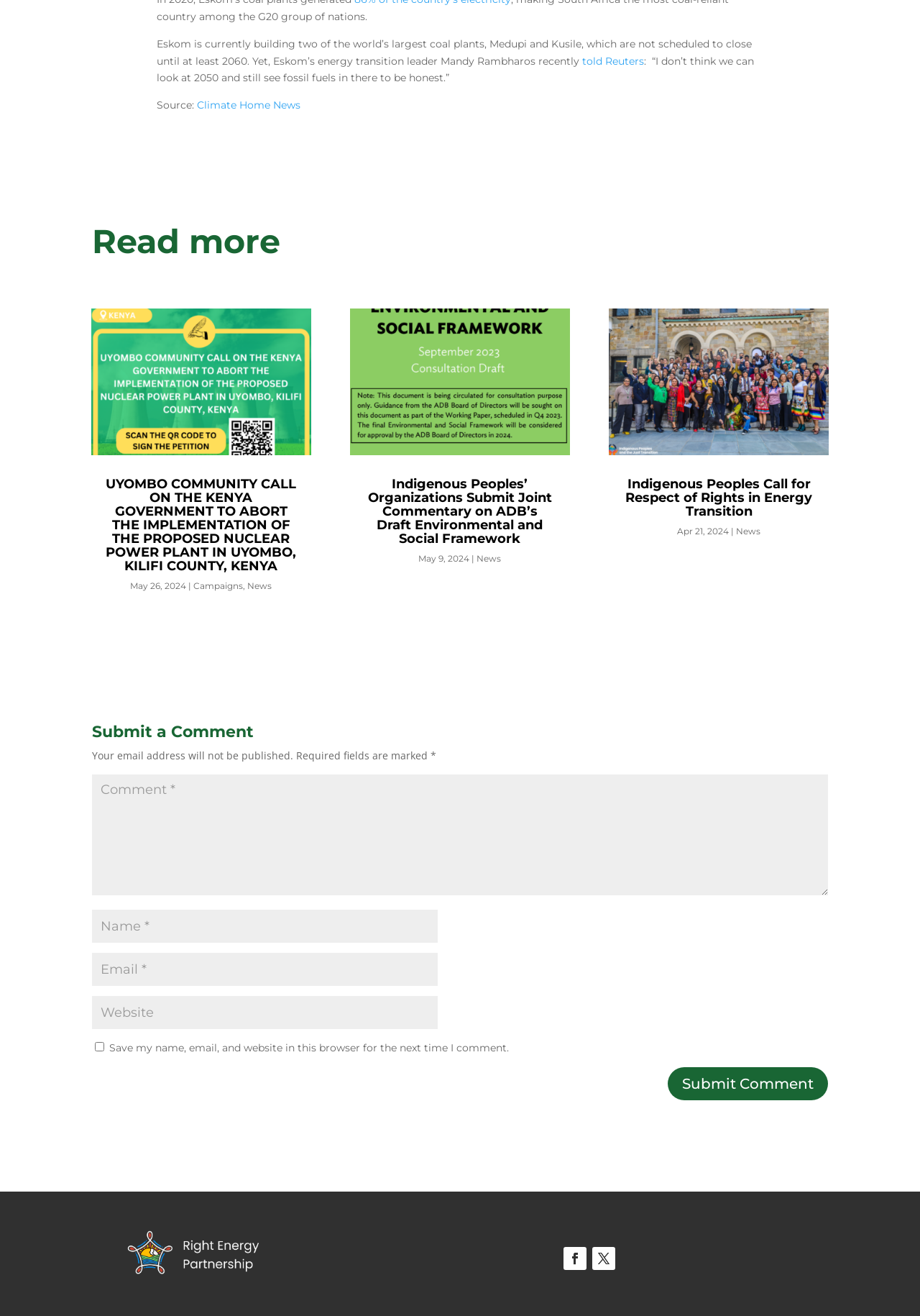Identify the bounding box coordinates of the part that should be clicked to carry out this instruction: "Enter a comment".

[0.1, 0.588, 0.9, 0.68]